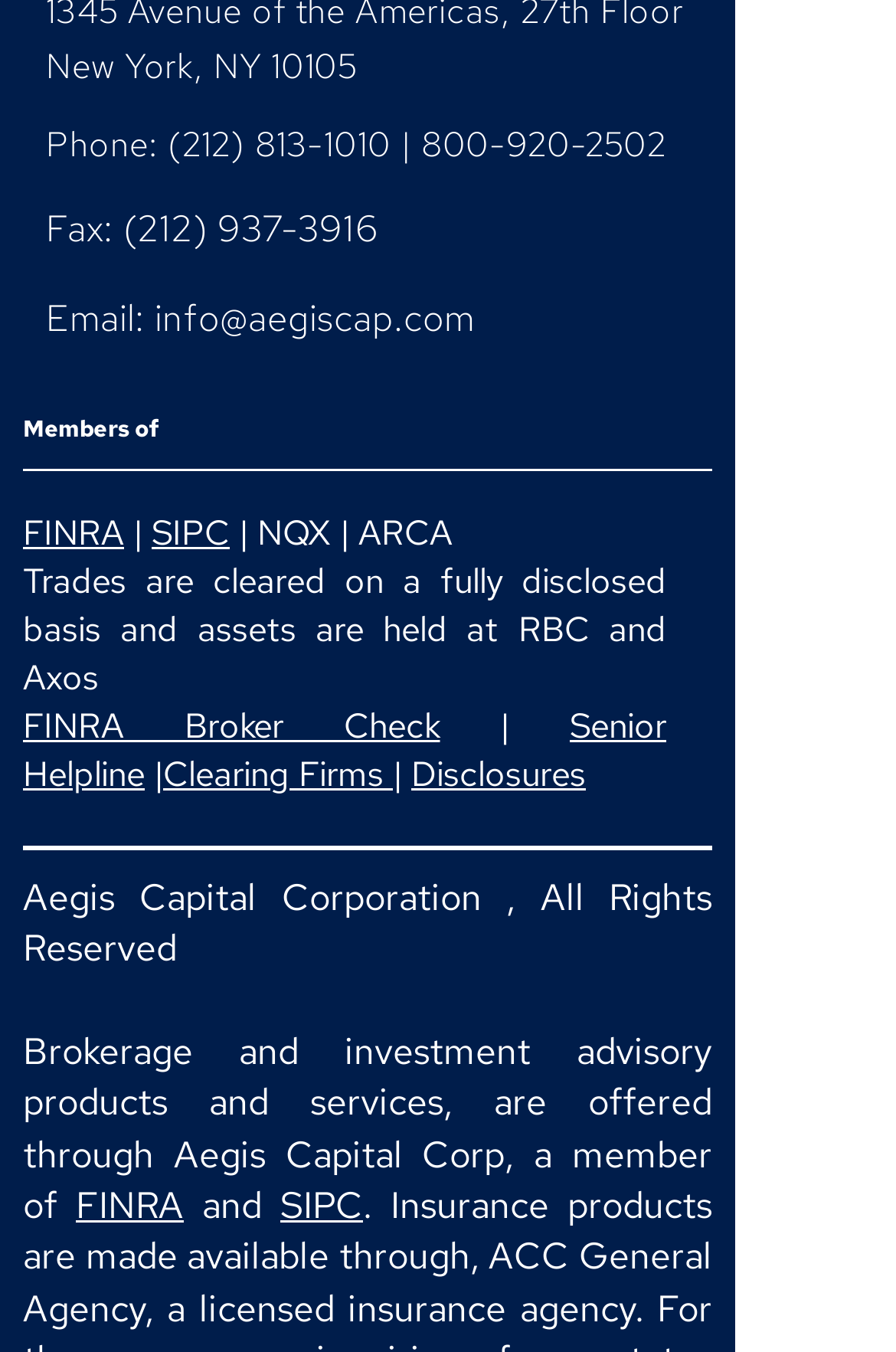Provide a brief response in the form of a single word or phrase:
What is the phone number of Aegis Capital Corporation?

(212) 813-1010